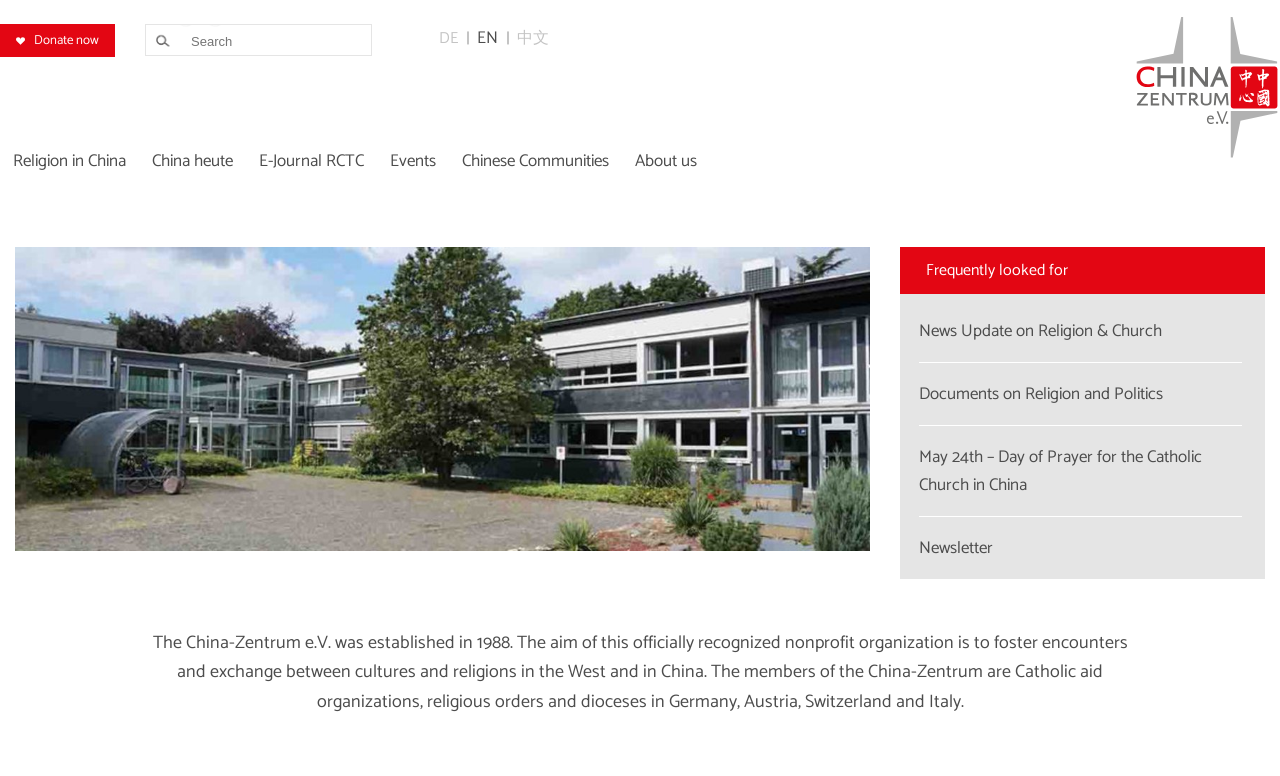Can you look at the image and give a comprehensive answer to the question:
How many language options are available?

I counted the number of language options by looking at the links and list items that appear to be language selectors, which are 'DE', 'English', and '中文'.